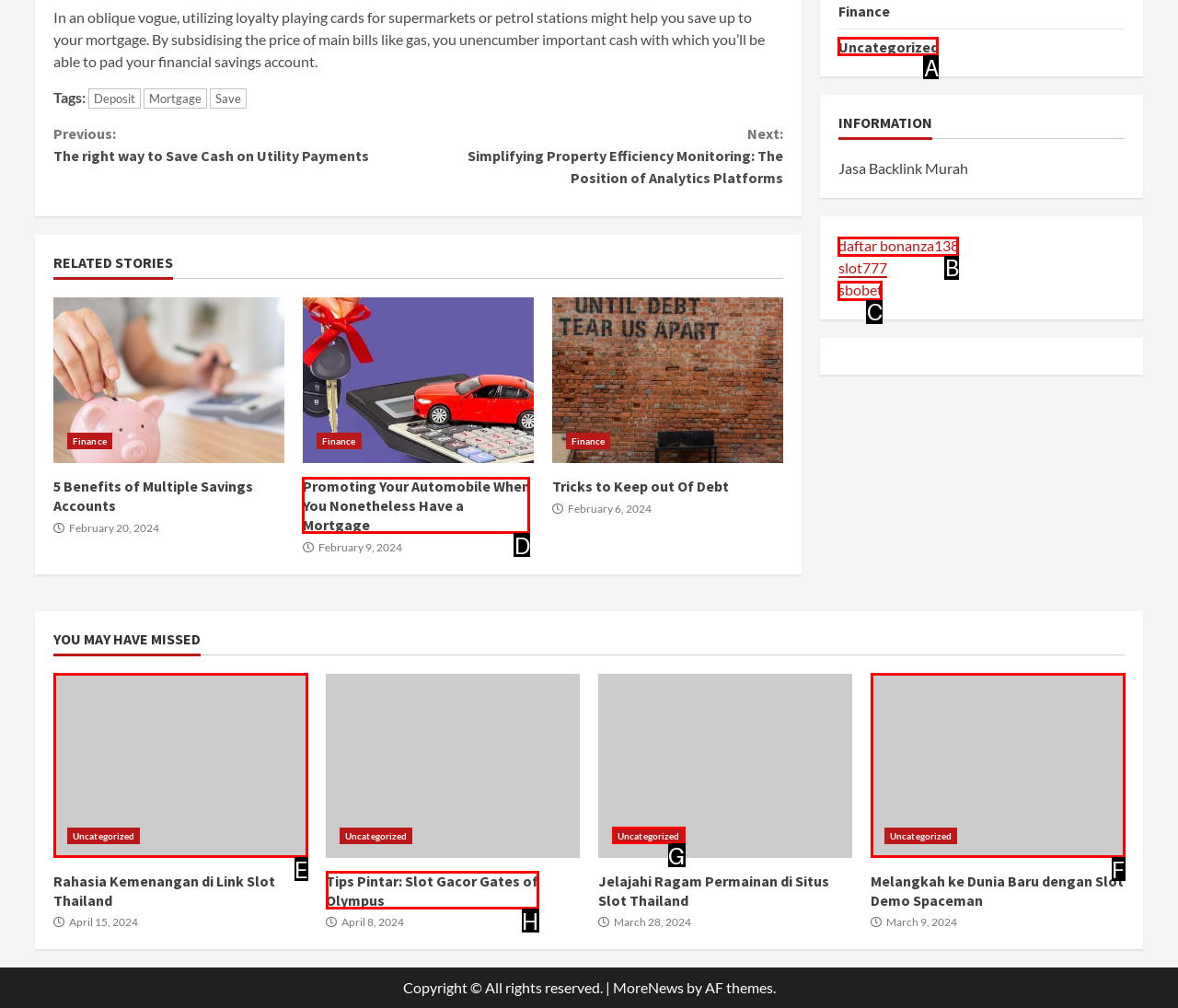From the provided options, pick the HTML element that matches the description: daftar bonanza138. Respond with the letter corresponding to your choice.

B